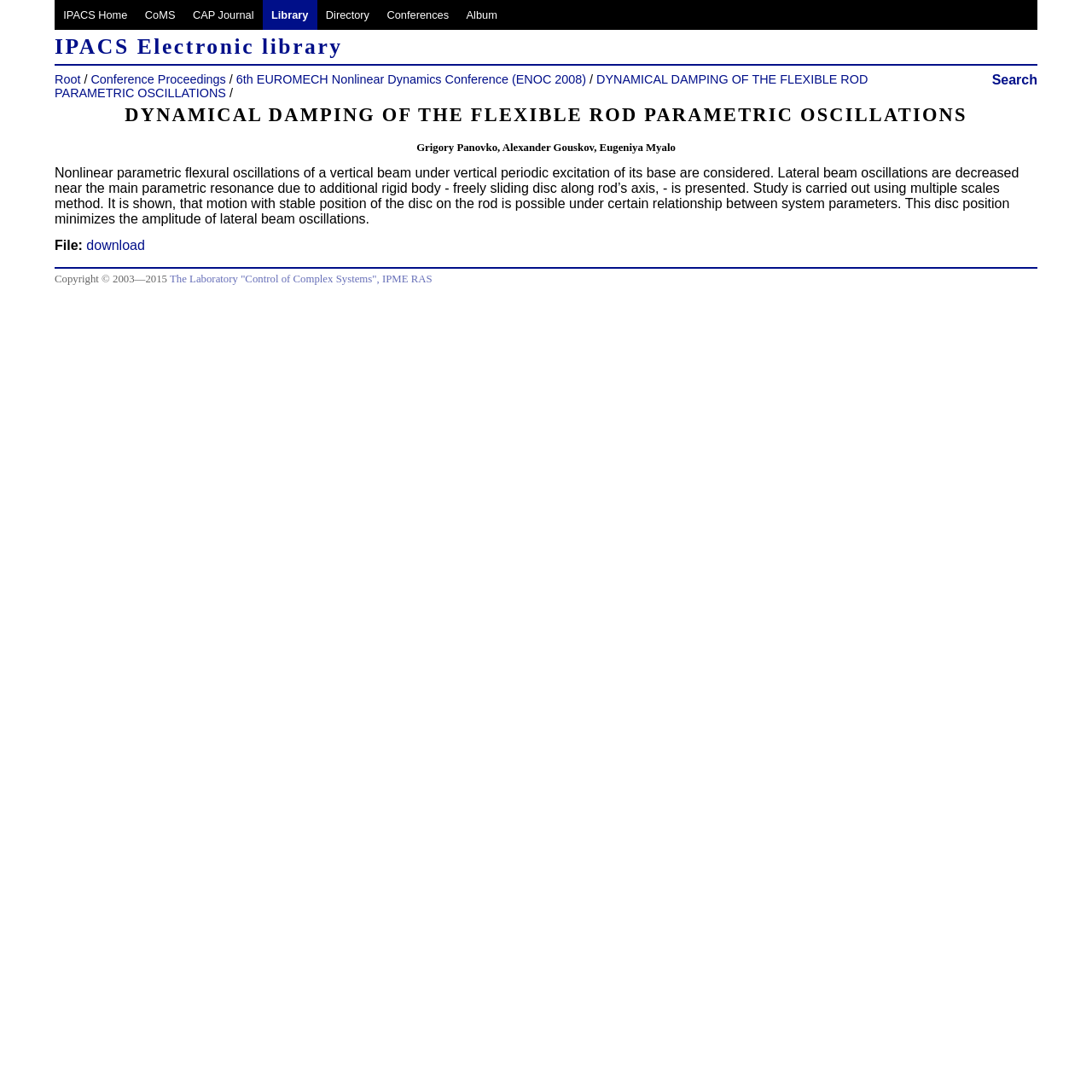Find the bounding box coordinates of the clickable element required to execute the following instruction: "visit the Laboratory 'Control of Complex Systems', IPME RAS". Provide the coordinates as four float numbers between 0 and 1, i.e., [left, top, right, bottom].

[0.155, 0.25, 0.396, 0.261]